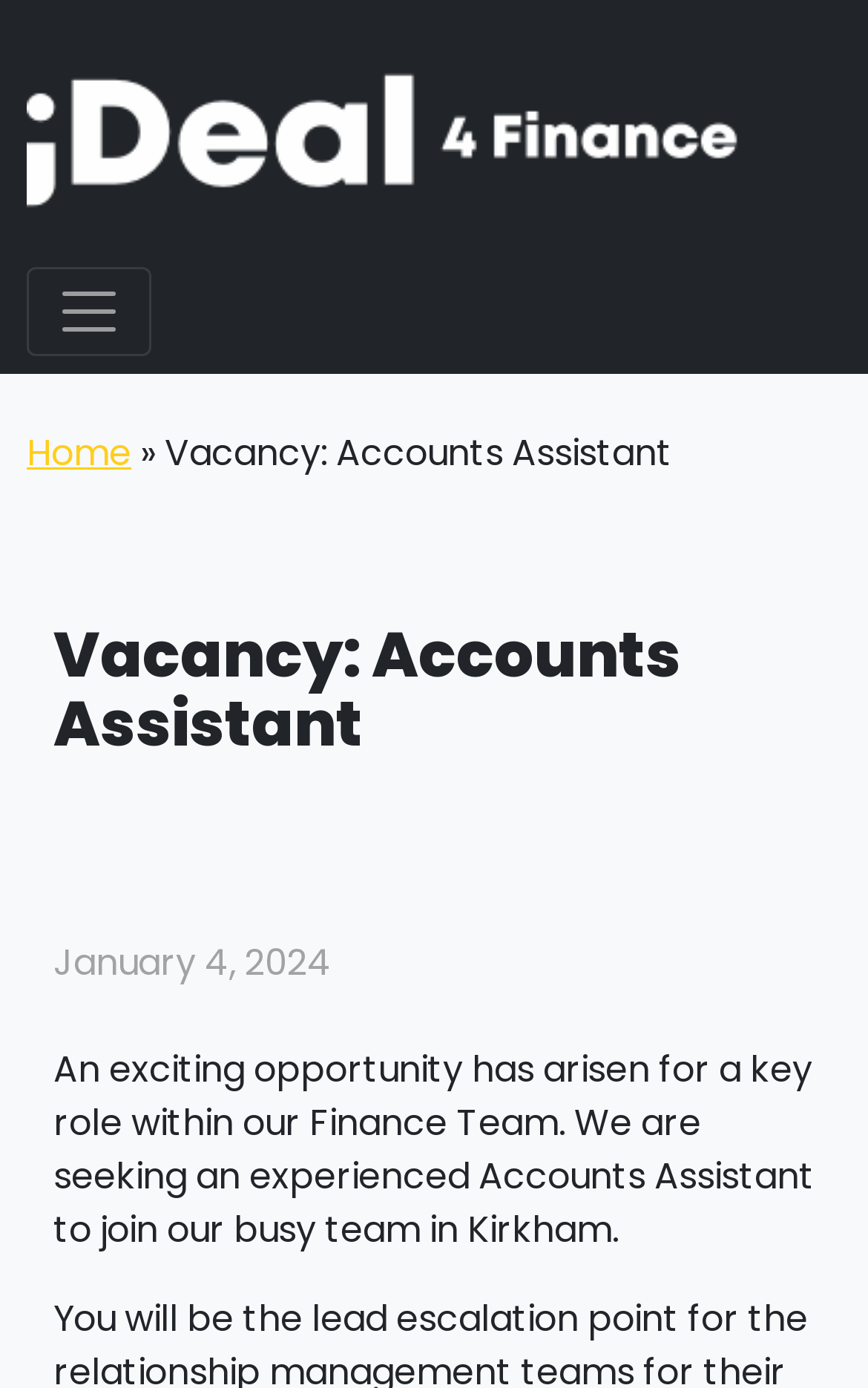What is the date mentioned in the vacancy?
Using the visual information, respond with a single word or phrase.

January 4, 2024